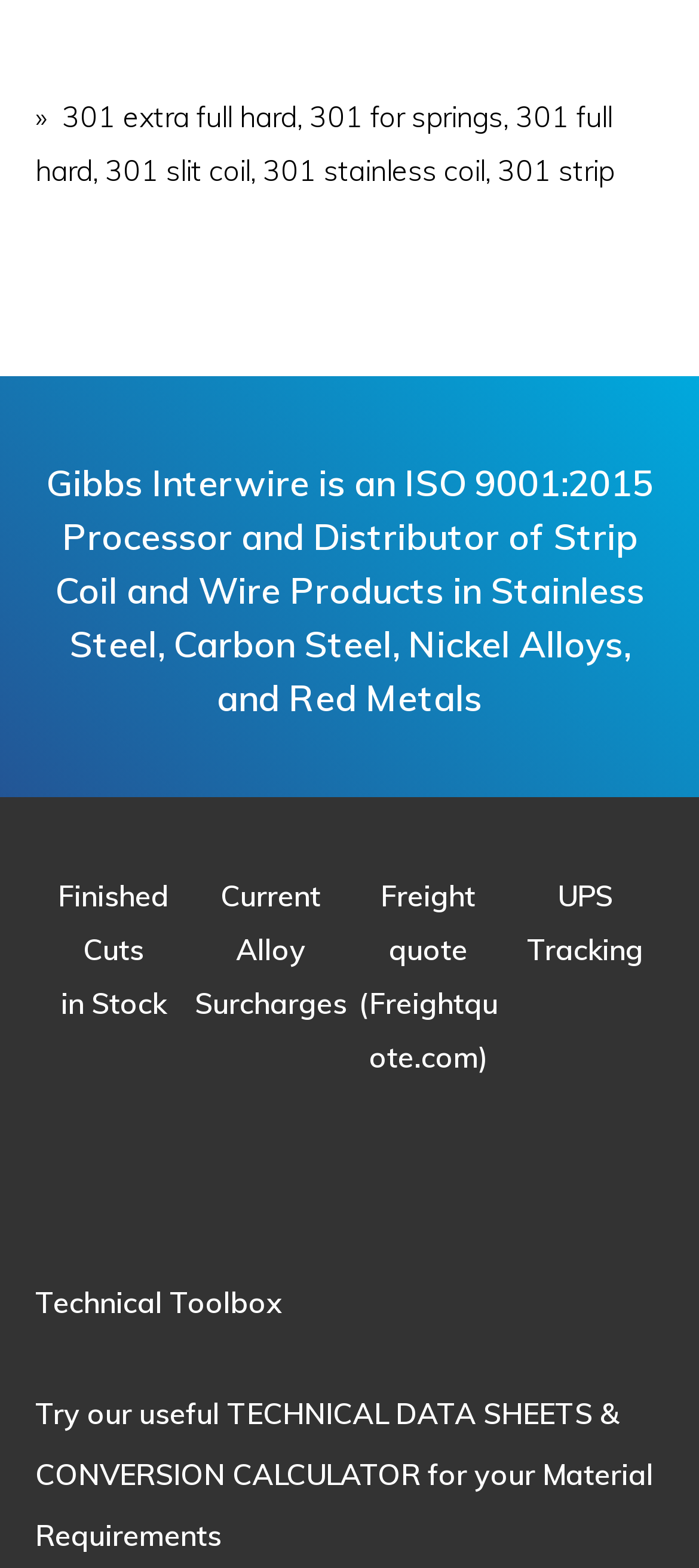Locate the bounding box coordinates of the area to click to fulfill this instruction: "View finished cuts in stock". The bounding box should be presented as four float numbers between 0 and 1, in the order [left, top, right, bottom].

[0.05, 0.554, 0.275, 0.766]